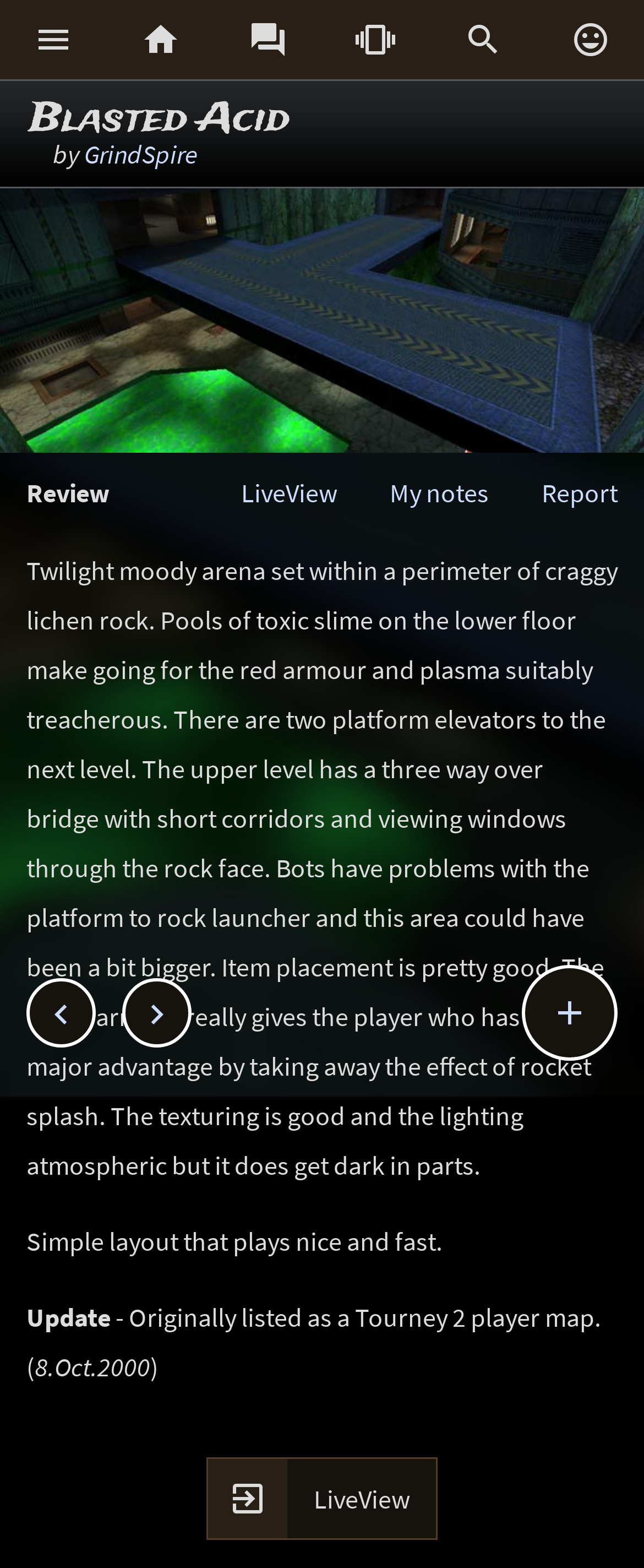Please specify the bounding box coordinates of the clickable region to carry out the following instruction: "read about software". The coordinates should be four float numbers between 0 and 1, in the format [left, top, right, bottom].

None